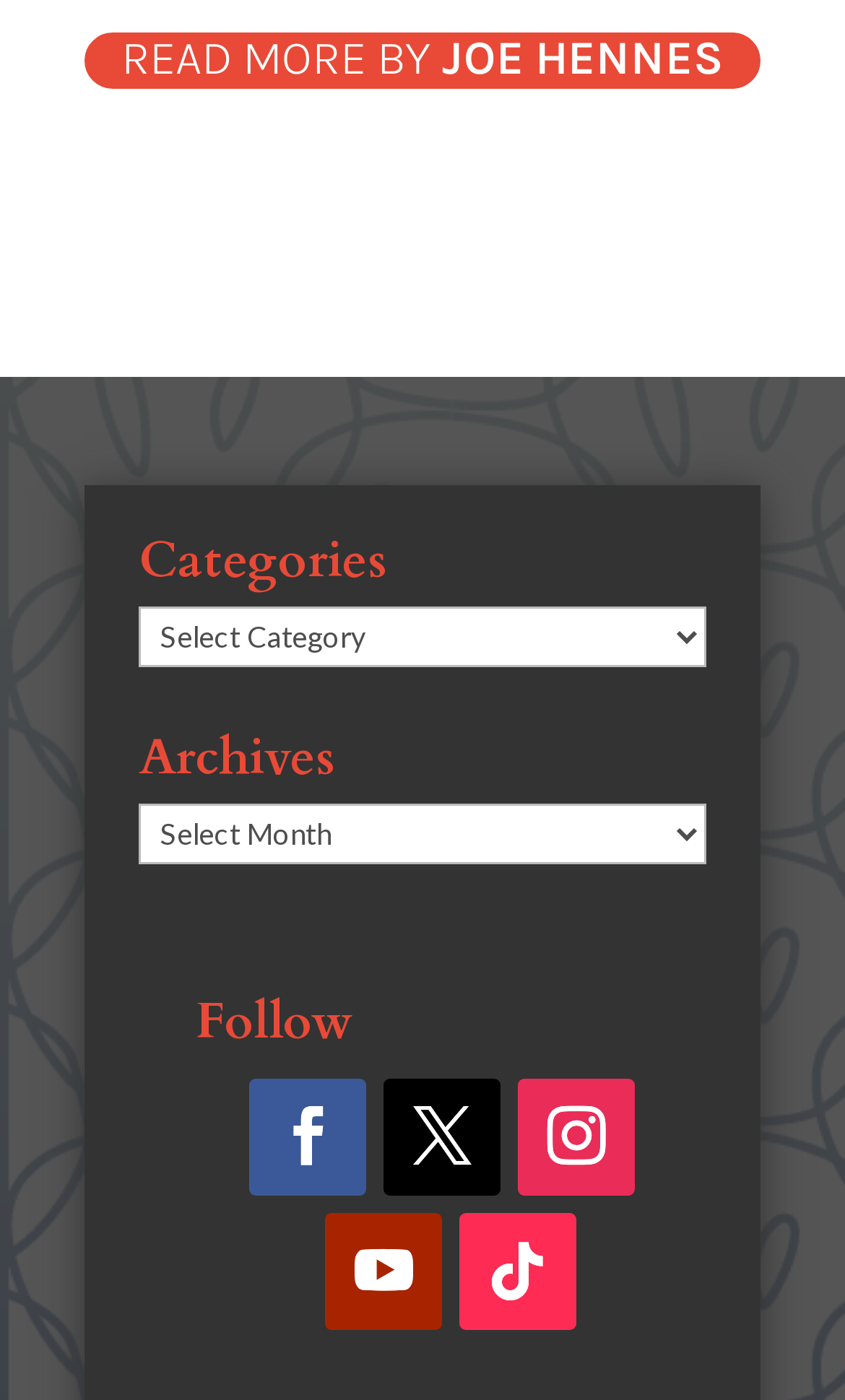Please indicate the bounding box coordinates for the clickable area to complete the following task: "Click on the Facebook icon". The coordinates should be specified as four float numbers between 0 and 1, i.e., [left, top, right, bottom].

[0.295, 0.77, 0.434, 0.853]